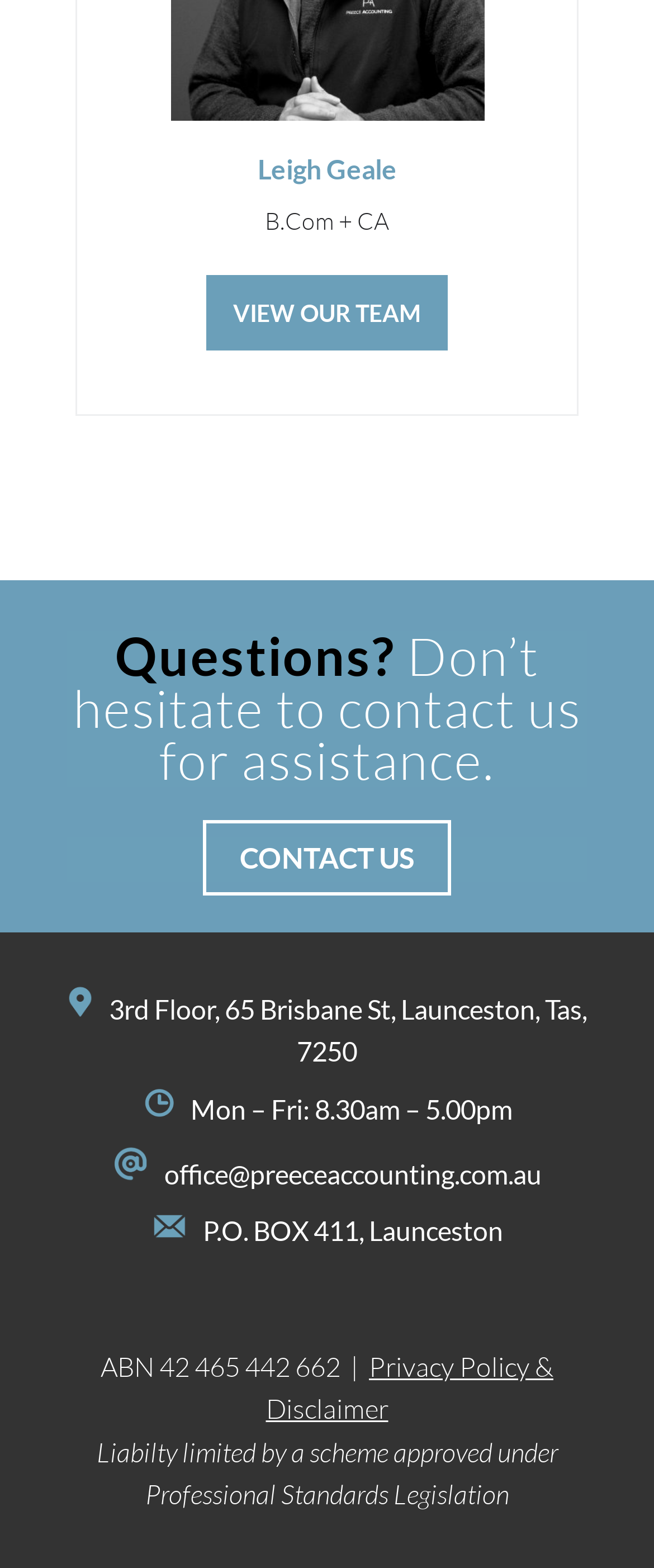What is the ABN number of the company?
Can you provide a detailed and comprehensive answer to the question?

The ABN number of the company is mentioned in the static text element, which is 'ABN 42 465 442 662'. This element is located in the bottom section of the webpage.